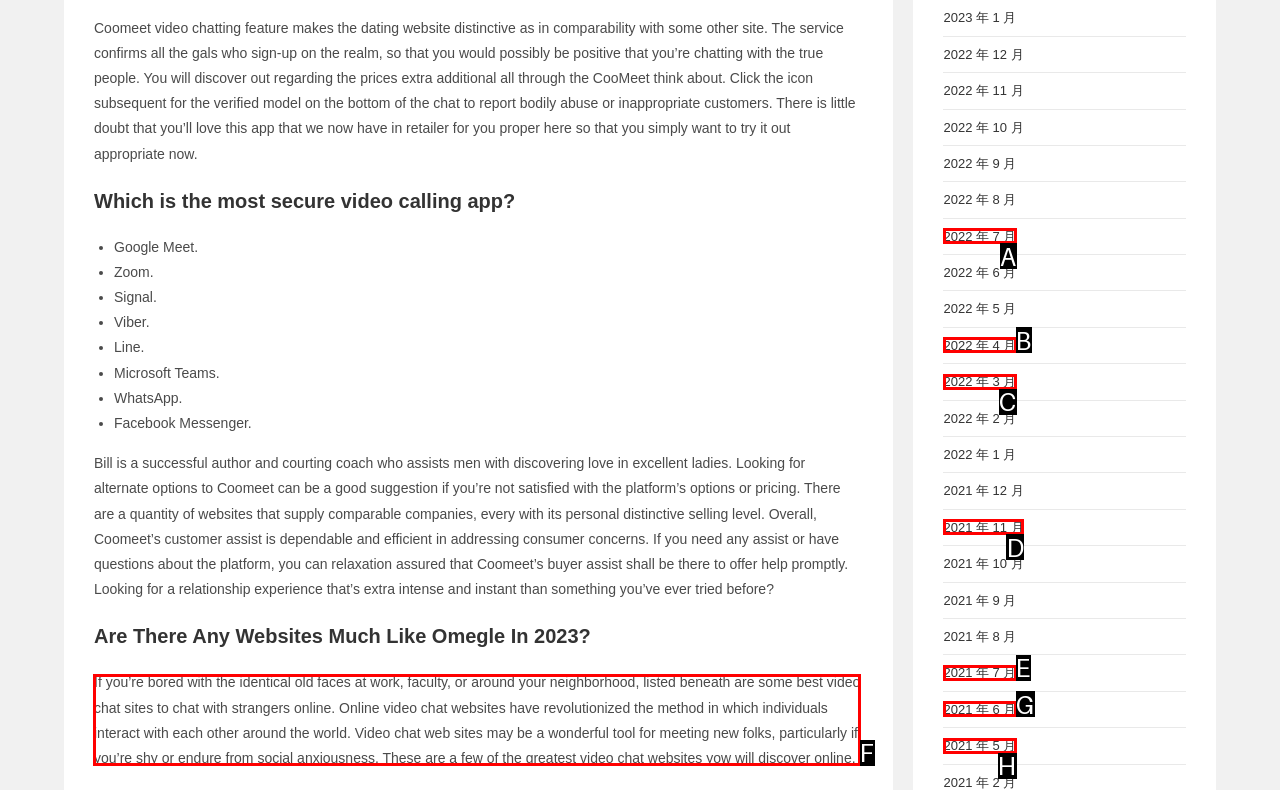Decide which letter you need to select to fulfill the task: Check the list of video chat sites
Answer with the letter that matches the correct option directly.

F